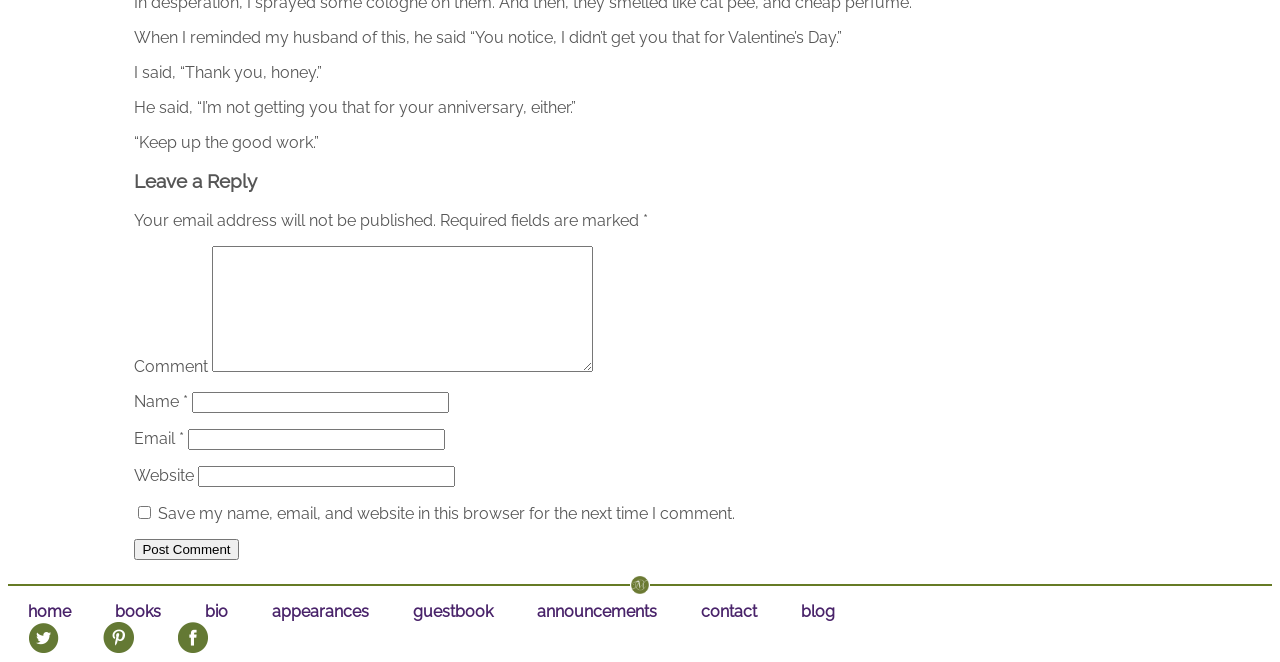Please answer the following question using a single word or phrase: 
What is the purpose of the checkbox labeled 'Save my name, email, and website in this browser for the next time I comment'?

Save comment information